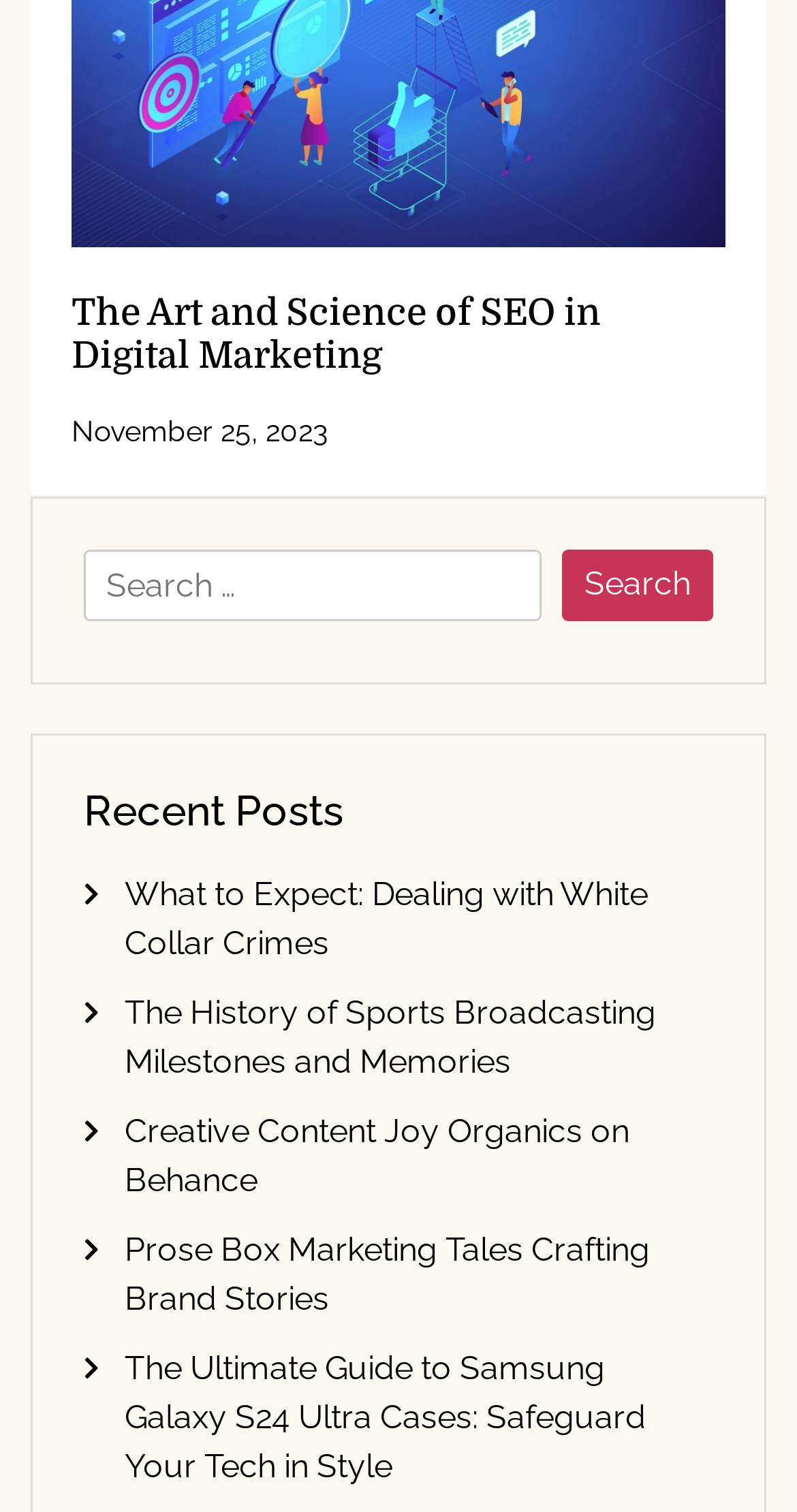Identify the bounding box coordinates of the section that should be clicked to achieve the task described: "View recent posts".

[0.105, 0.52, 0.895, 0.554]